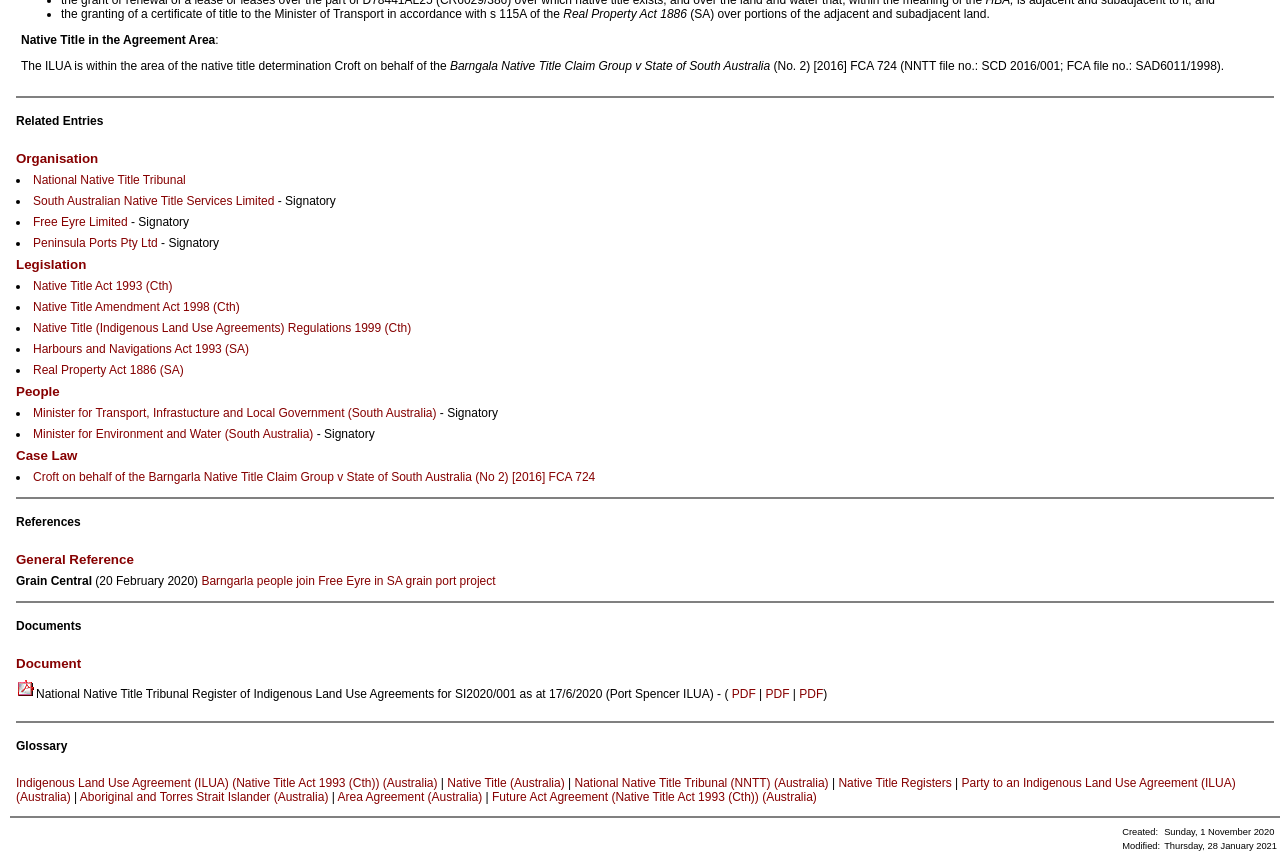Find and specify the bounding box coordinates that correspond to the clickable region for the instruction: "Read Barngarla people join Free Eyre in SA grain port project".

[0.157, 0.672, 0.387, 0.688]